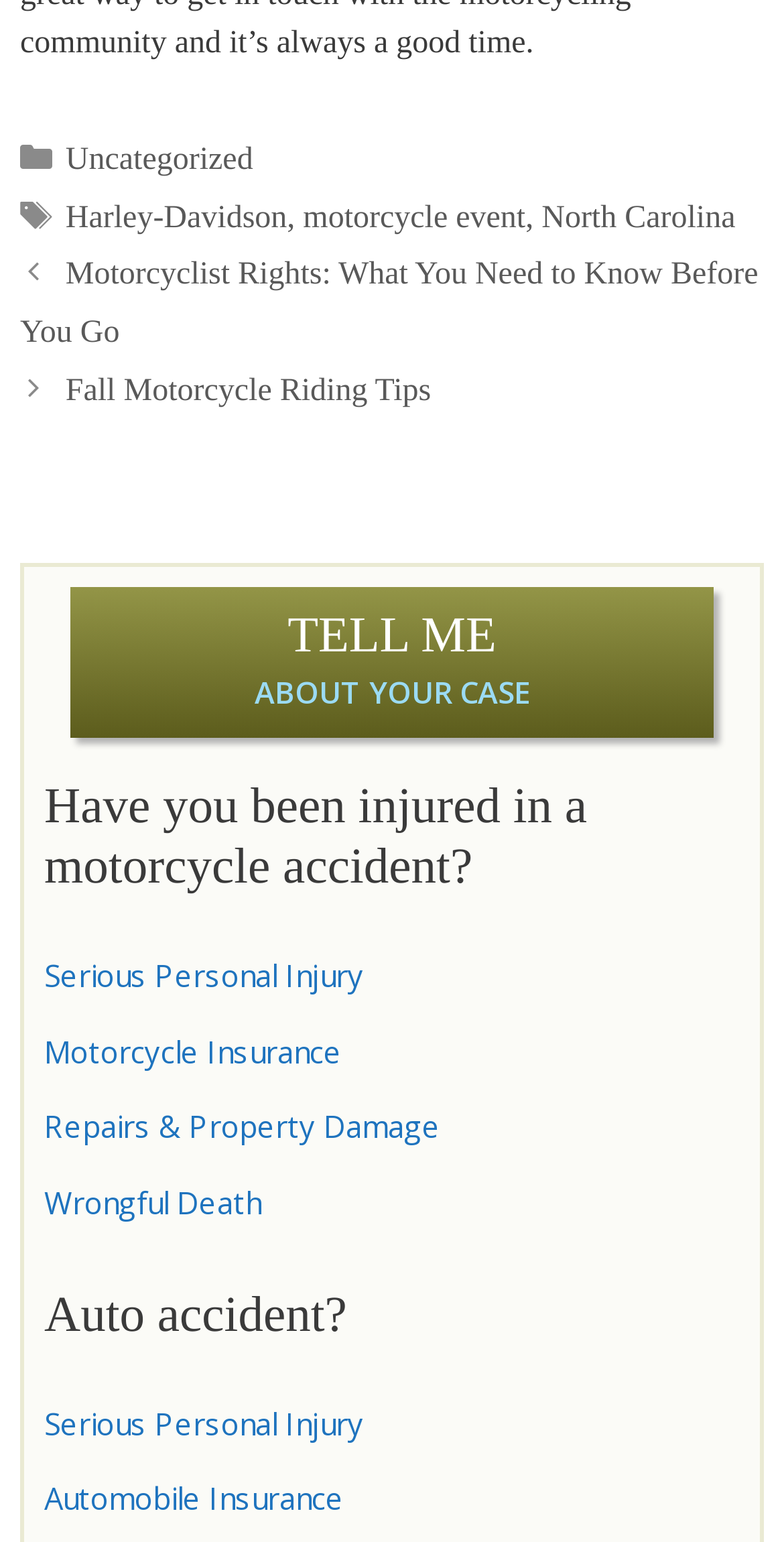Please identify the bounding box coordinates of the element that needs to be clicked to perform the following instruction: "Explore 'Motorcycle Insurance'".

[0.056, 0.669, 0.436, 0.695]